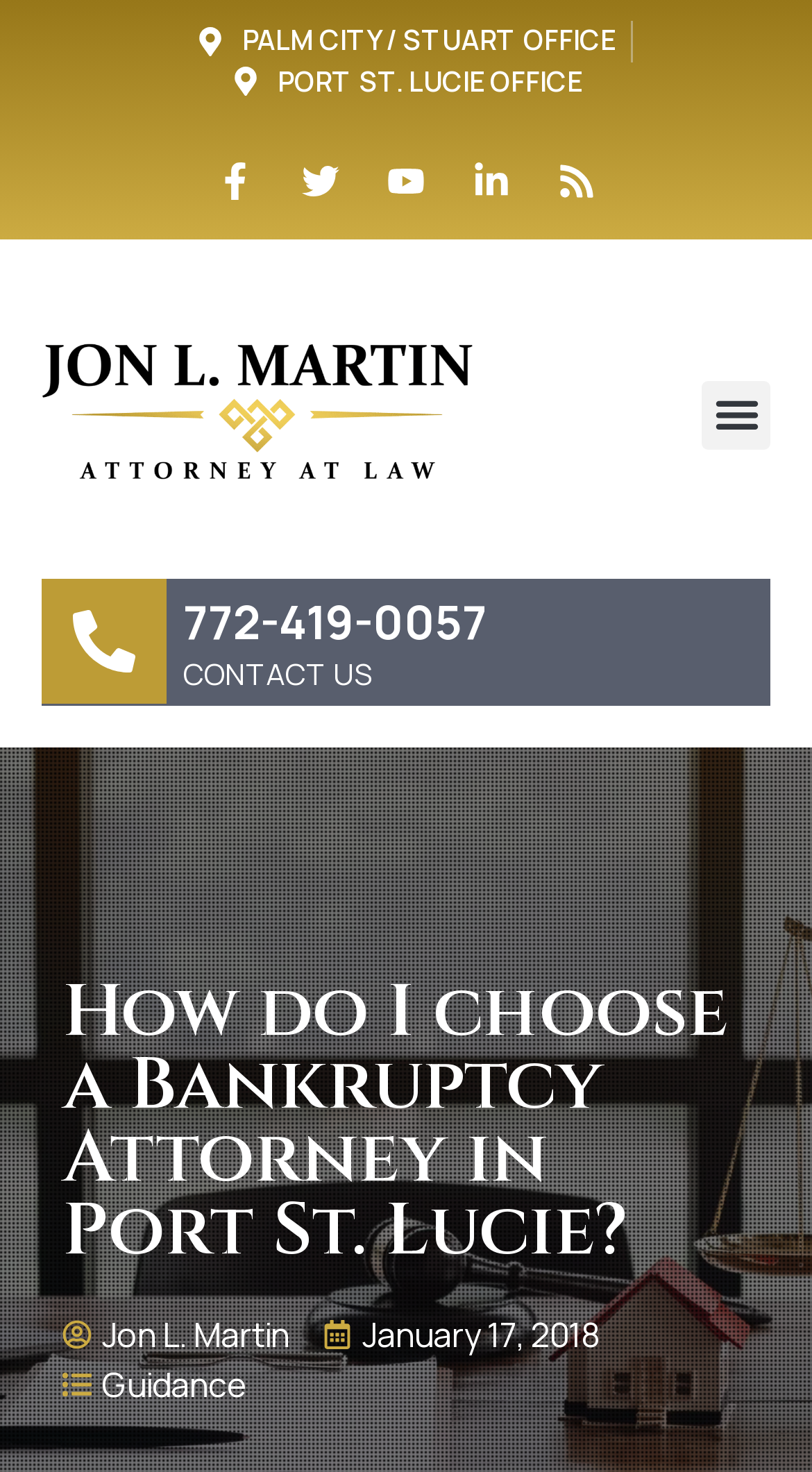Produce a meticulous description of the webpage.

The webpage appears to be a law firm's website, specifically focused on bankruptcy attorneys in Port St. Lucie. At the top, there are two office location links, "PALM CITY / STUART OFFICE" and "PORT ST. LUCIE OFFICE", positioned side by side. Below these links, there are four social media links, "Facebook-f", "Twitter", "Youtube", and "Linkedin-in", each accompanied by a corresponding icon image. These social media links are aligned horizontally and take up a significant portion of the top section.

To the right of the social media links, there is an "Rss" link with an icon image. Below the social media section, there is a horizontal menu bar with a "Menu Toggle" button at the far right. The menu bar spans almost the entire width of the page.

On the left side of the page, there is a large section with a heading "How do I choose a Bankruptcy Attorney in Port St. Lucie?" in a prominent font size. Below this heading, there is a link to the author, "Jon L. Martin", and a publication date, "January 17, 2018". The publication date is accompanied by a time element.

In the middle of the page, there is a section with a phone number, "772-419-0057", which is also a clickable link. Below the phone number, there is a "CONTACT US" label. At the very bottom of the page, there is a link to "Guidance".

Overall, the webpage has a clean and organized structure, with clear headings and concise text. The use of icons and images adds visual appeal to the page.